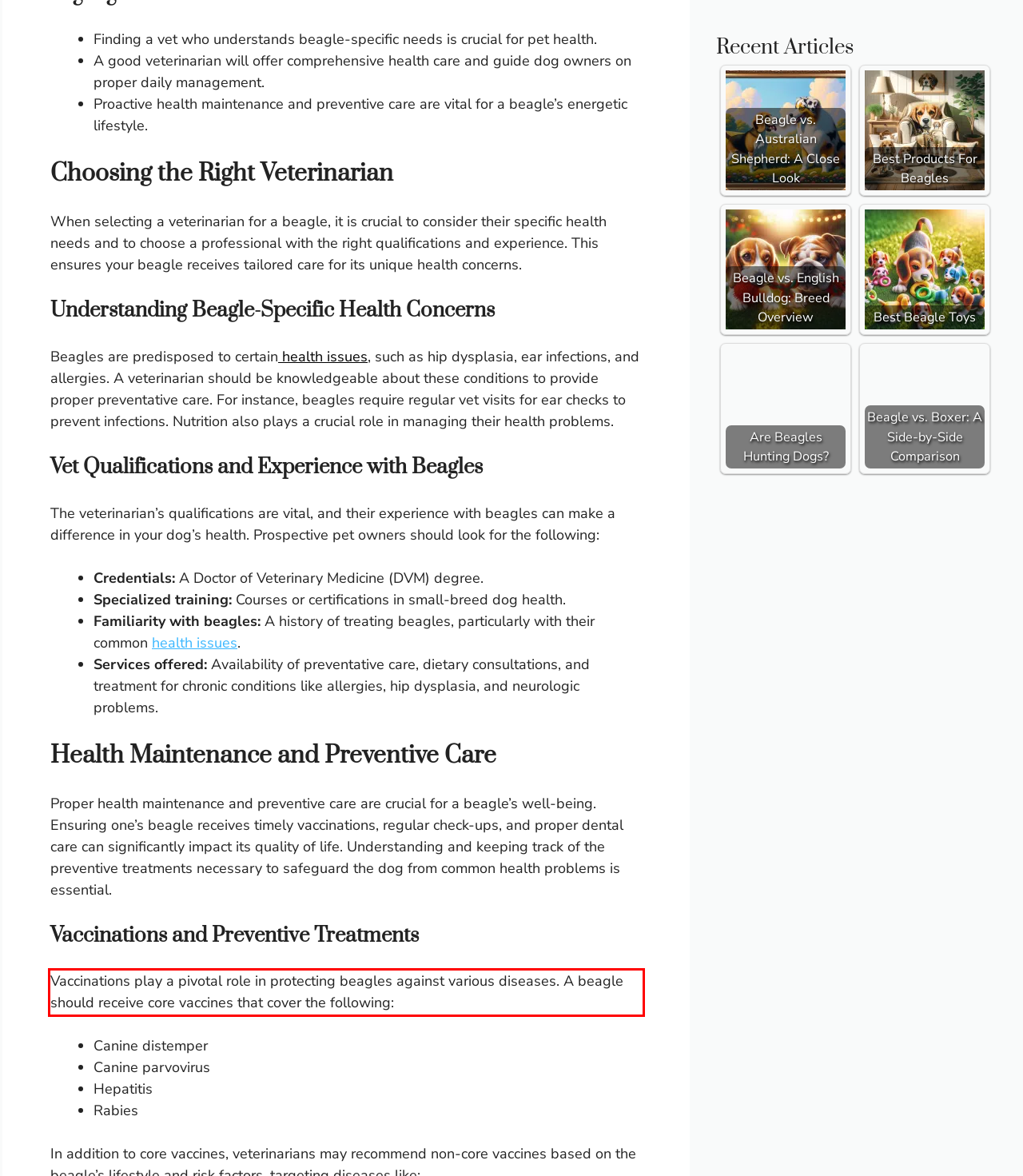Identify the text within the red bounding box on the webpage screenshot and generate the extracted text content.

Vaccinations play a pivotal role in protecting beagles against various diseases. A beagle should receive core vaccines that cover the following: